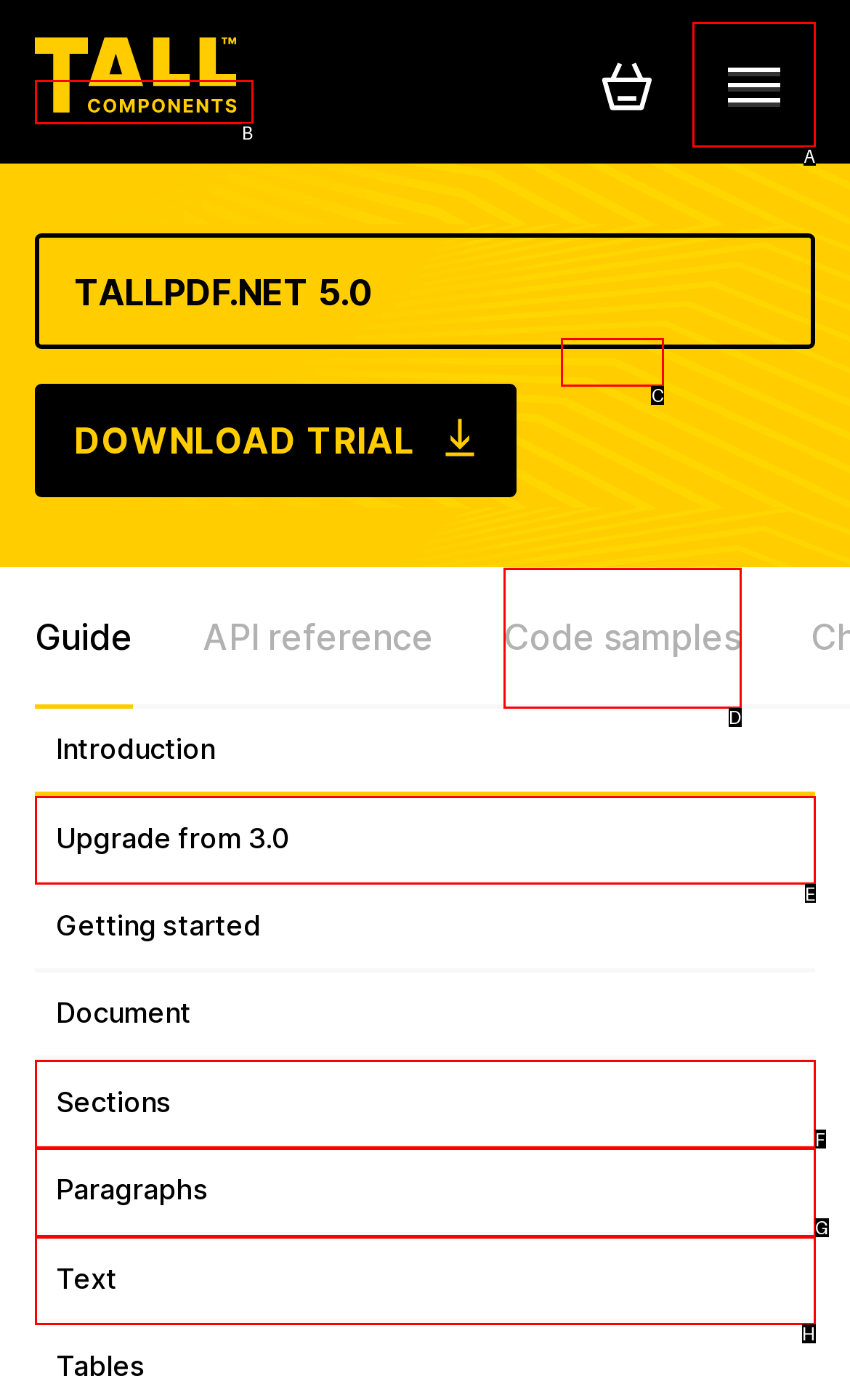Select the appropriate HTML element to click on to finish the task: Open the mobile menu.
Answer with the letter corresponding to the selected option.

A